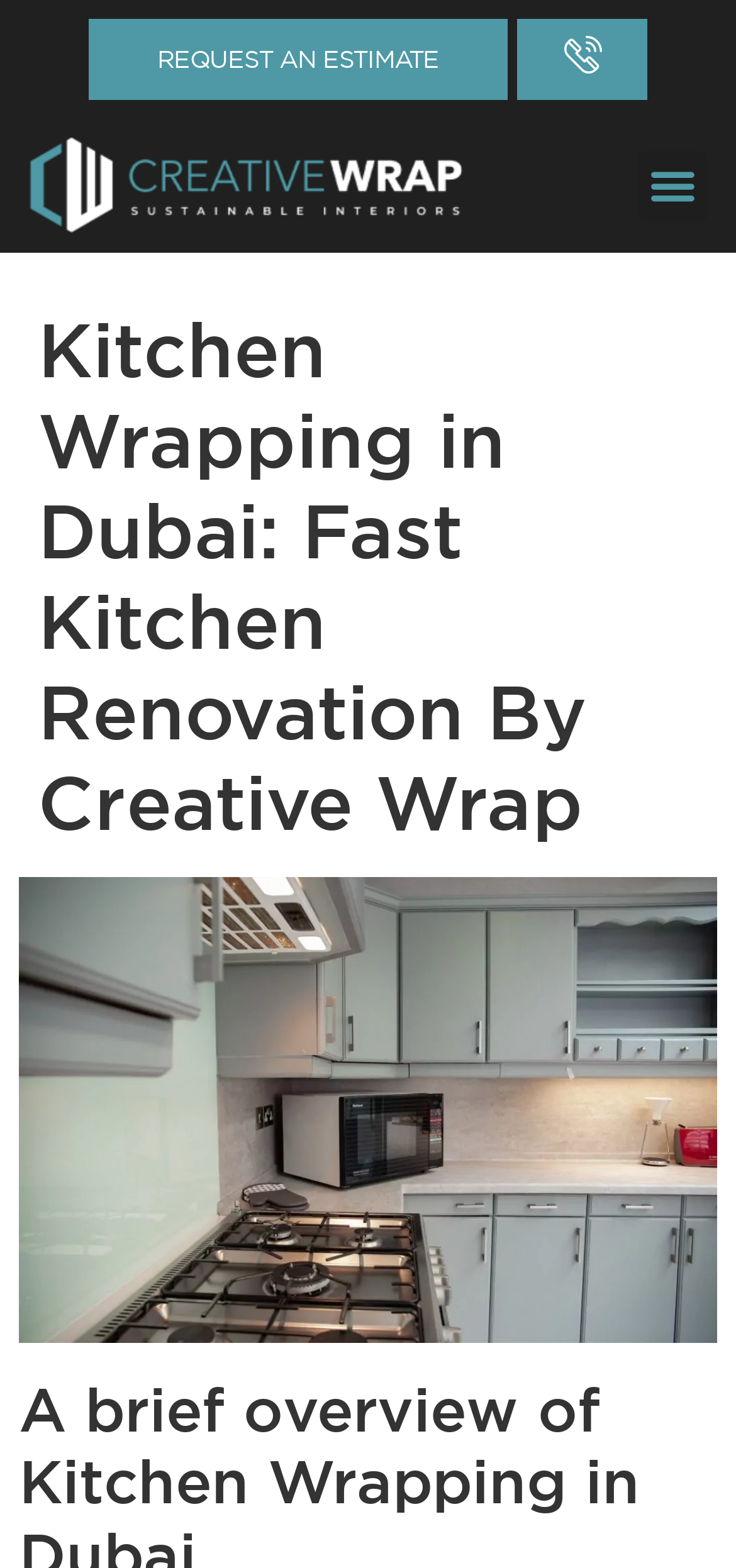What is the focus of the webpage?
Based on the image, answer the question with as much detail as possible.

The webpage has a focus on kitchen wrapping in Dubai, as indicated by the root element 'Kitchen Wrapping in Dubai: Fast Kitchen Renovation' and the presence of links and images related to kitchen renovation services in Dubai.